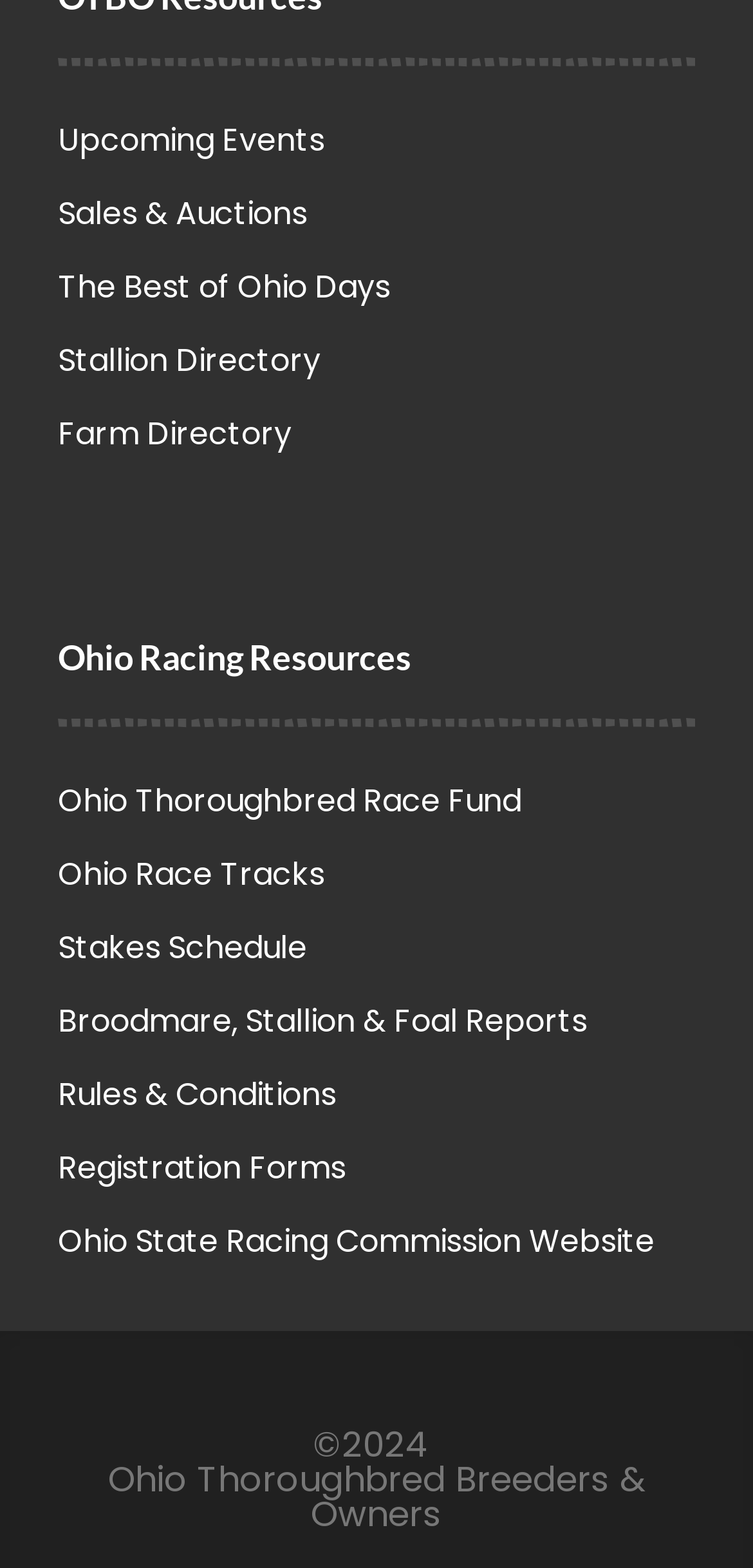Determine the bounding box coordinates for the clickable element required to fulfill the instruction: "Click the ABOUT button". Provide the coordinates as four float numbers between 0 and 1, i.e., [left, top, right, bottom].

None